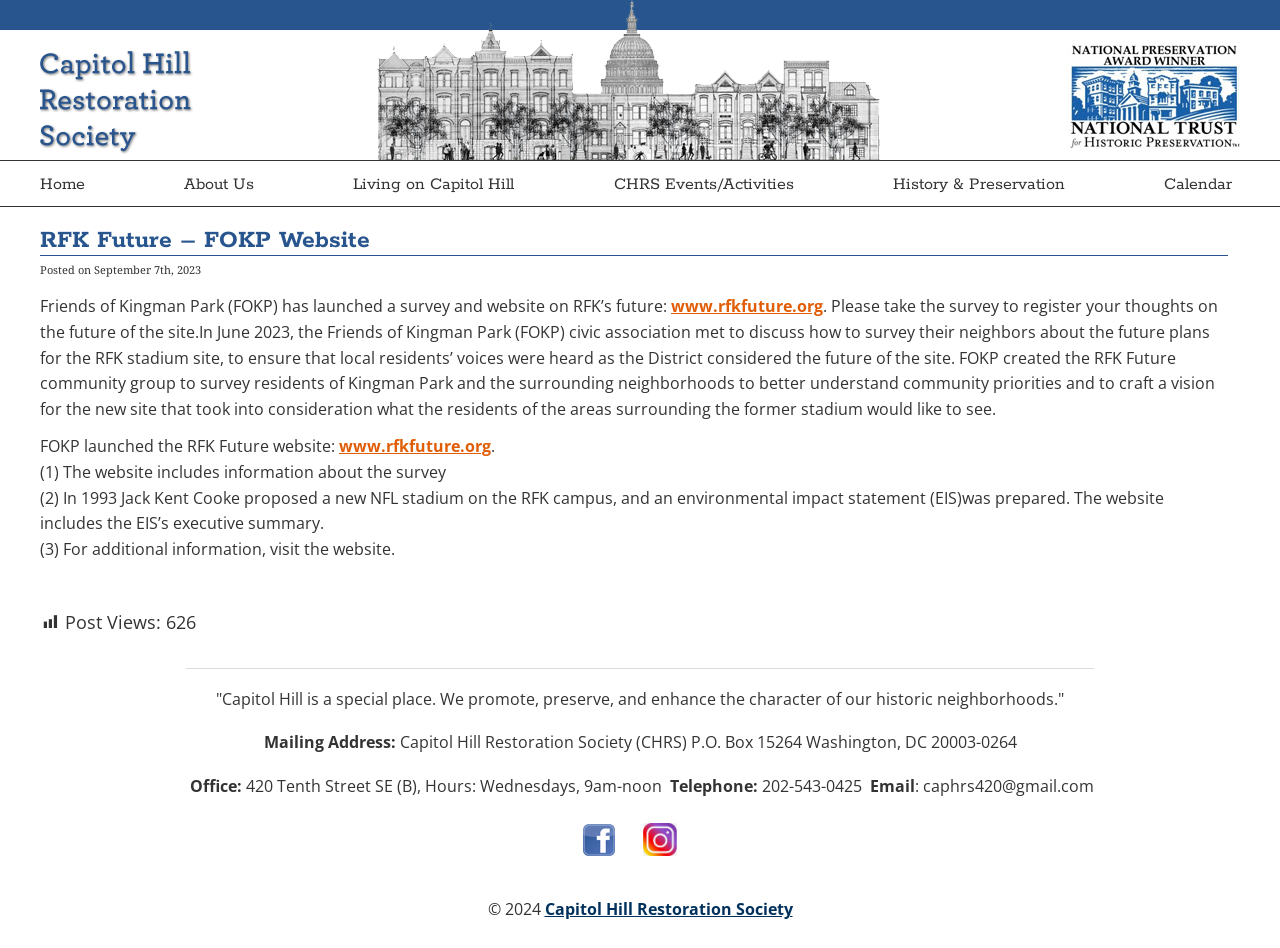Answer the following query concisely with a single word or phrase:
What is the phone number of the Capitol Hill Restoration Society?

202-543-0425